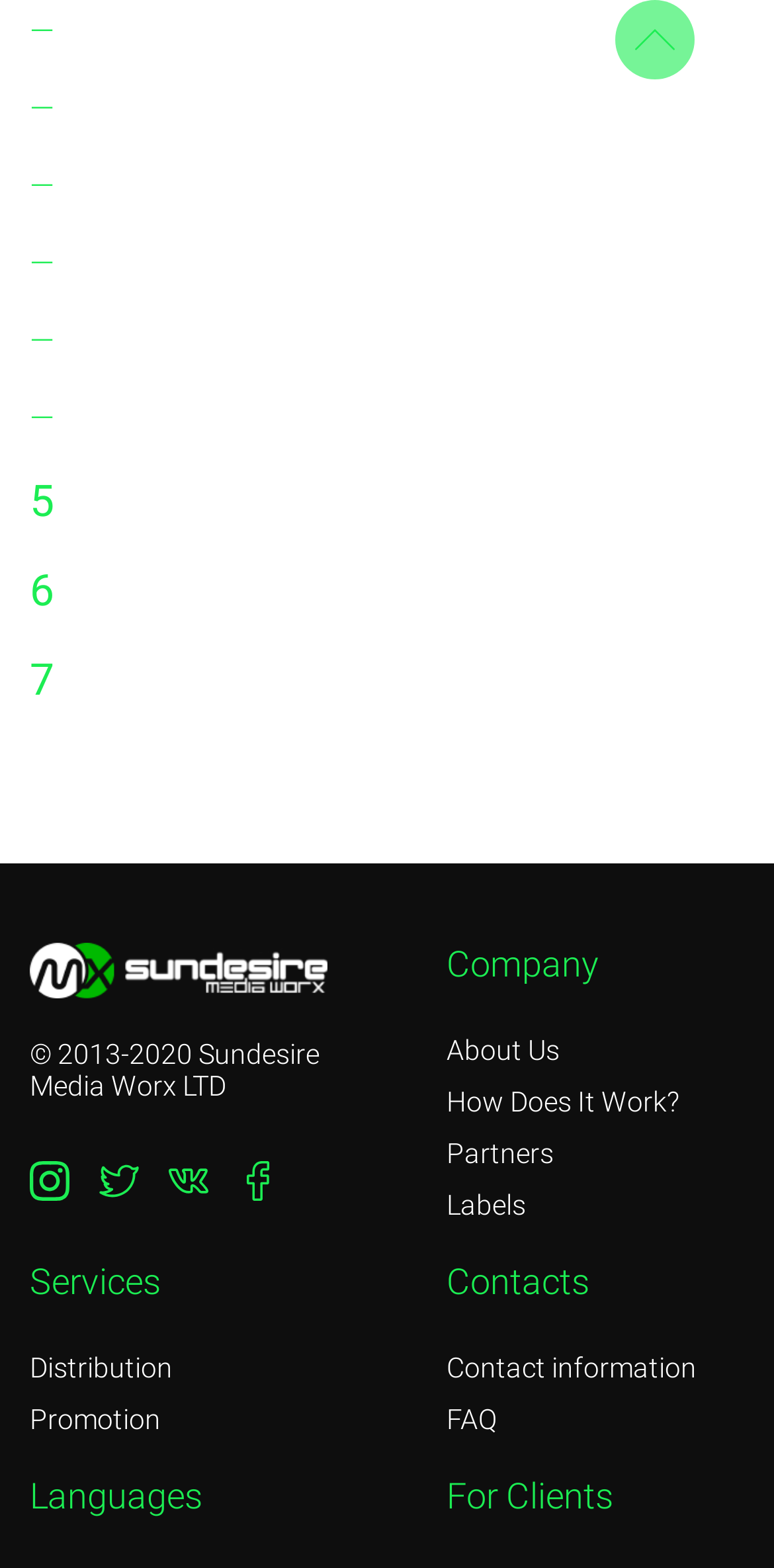Identify the bounding box for the UI element that is described as follows: "WPtouch Mobile Suite for WordPress".

None